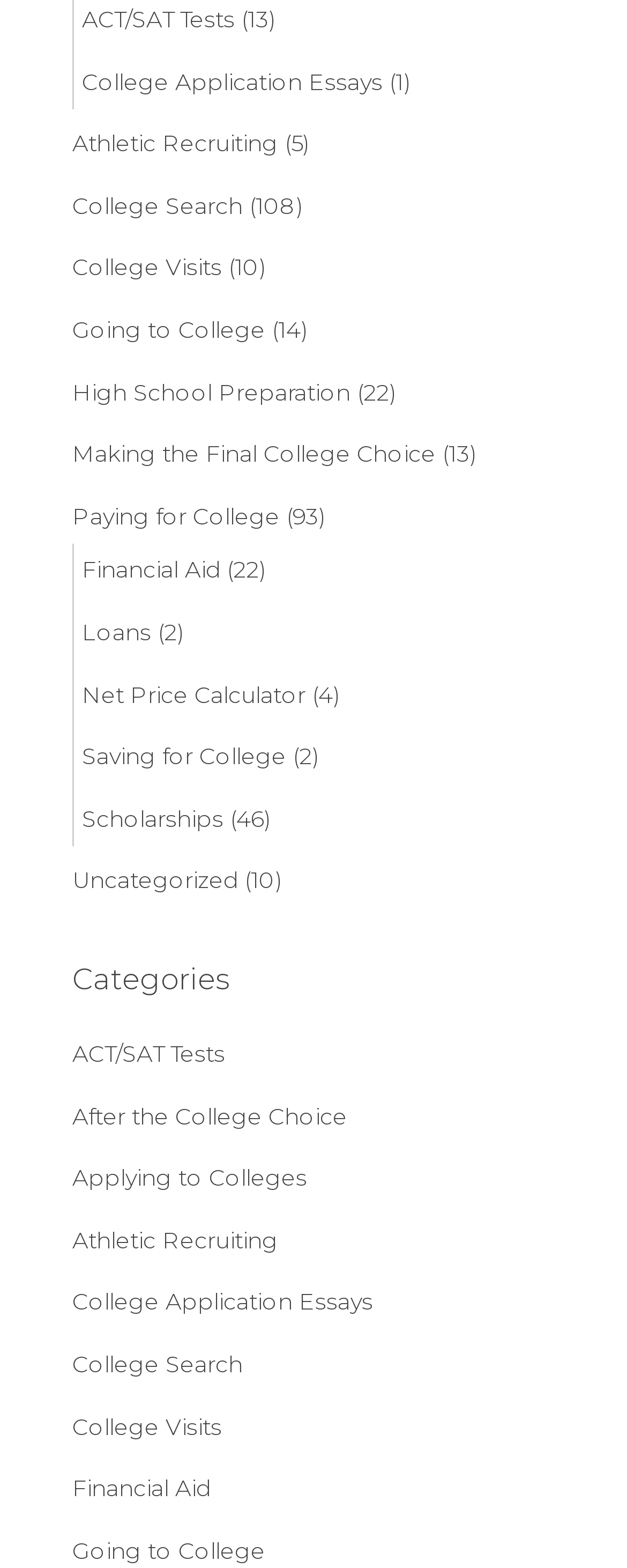Determine the bounding box coordinates of the UI element described below. Use the format (top-left x, top-left y, bottom-right x, bottom-right y) with floating point numbers between 0 and 1: Uncategorized

[0.115, 0.552, 0.379, 0.571]